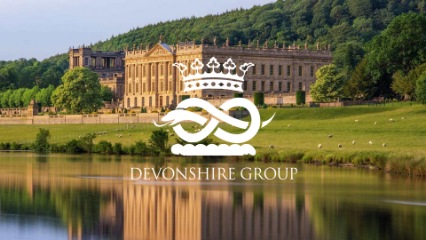Offer a thorough description of the image.

The image features a picturesque view of a stately building surrounded by lush greenery, set against a serene, reflective body of water. This impressive structure, likely a historic estate, showcases elegant architectural details and is flanked by well-maintained gardens. In the foreground, the landscape is enriched by the tranquility of the water, which mirrors the building's grandeur and the natural beauty of the hillside. Overlaying this enchanting scene is the logo of the Devonshire Group, emphasizing the connection between the organization and its historical roots. The logo features a crown above an infinity symbol, symbolizing continuity and excellence, with the name "DEVONSHIRE GROUP" prominently displayed. This captivating image evokes a sense of heritage, luxury, and a commitment to quality.